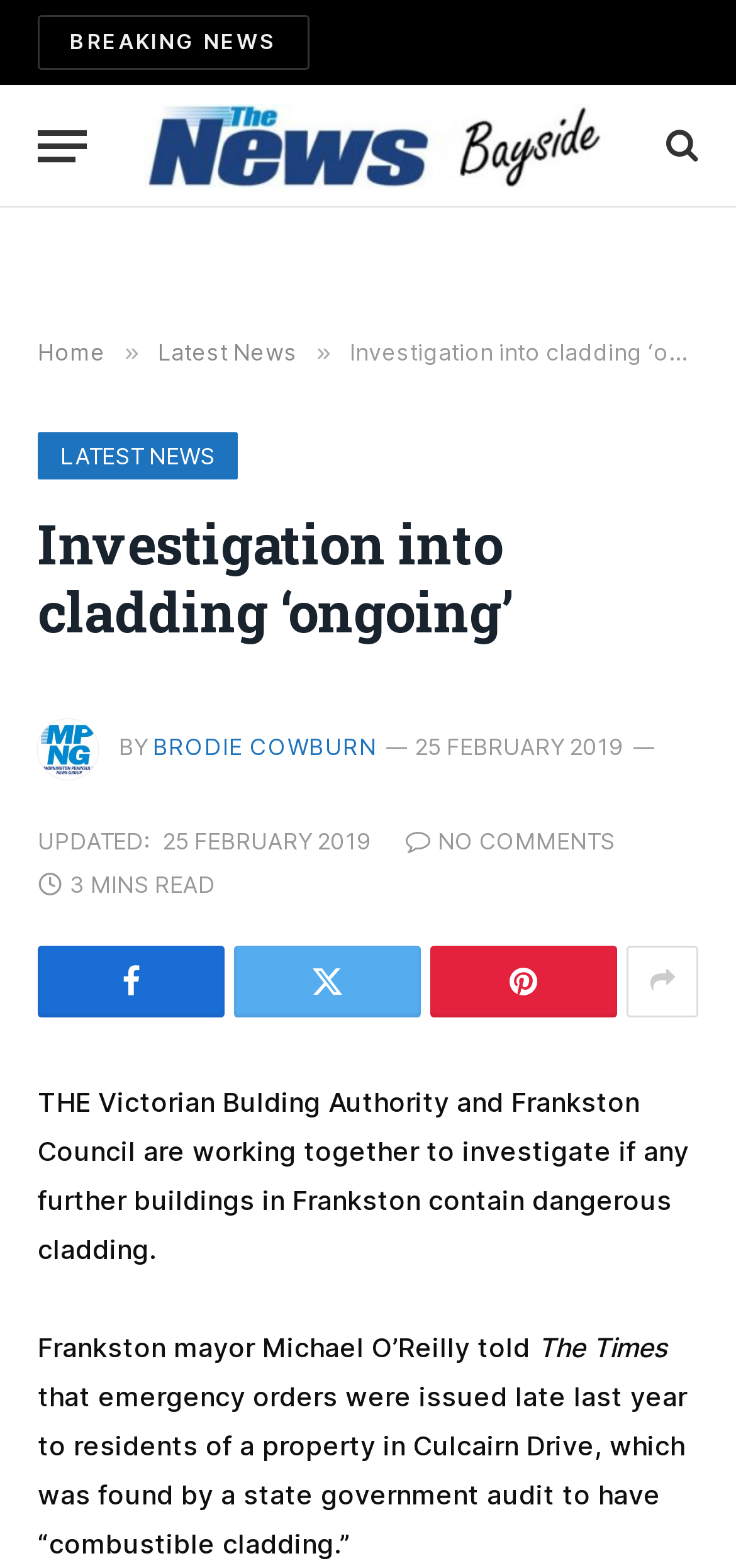Describe in detail what you see on the webpage.

The webpage is an article from Bayside News, with a title "Investigation into cladding ‘ongoing’". At the top, there is a "BREAKING NEWS" link, a "Menu" button, and a "Bayside News" link with an accompanying image. On the right side of the top section, there is a search icon link.

Below the top section, there are navigation links, including "Home", "Latest News", and another "LATEST NEWS" link. The main article title "Investigation into cladding ‘ongoing’" is a heading that spans almost the entire width of the page.

To the left of the article title, there is an image of the author, Brodie Cowburn. The author's name is also provided as a link. The article's publication date, "25 FEBRUARY 2019", is displayed on the right side of the author's information.

The article content starts with a brief introduction, stating that the Victorian Building Authority and Frankston Council are investigating if any further buildings in Frankston contain dangerous cladding. The mayor of Frankston, Michael O'Reilly, is quoted as saying that emergency orders were issued to residents of a property in Culcairn Drive, which was found to have combustible cladding.

There are several social media links at the bottom of the article, including Facebook, Twitter, and LinkedIn icons.